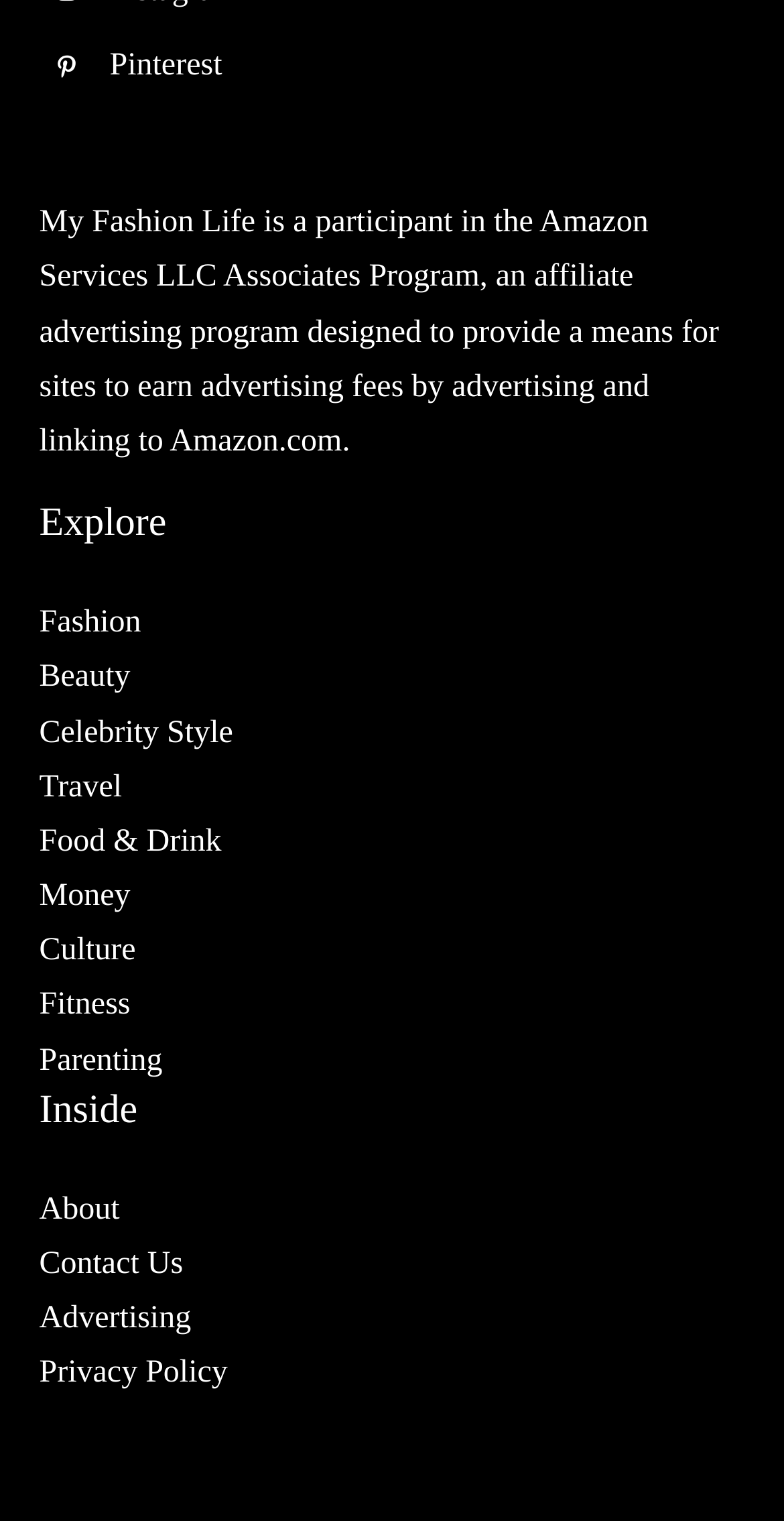What is the purpose of the website?
Please provide a comprehensive answer based on the details in the screenshot.

The static text at the top of the webpage mentions that 'My Fashion Life is a participant in the Amazon Services LLC Associates Program, an affiliate advertising program designed to provide a means for sites to earn advertising fees by advertising and linking to Amazon.com.', indicating that the purpose of the website is affiliate advertising.